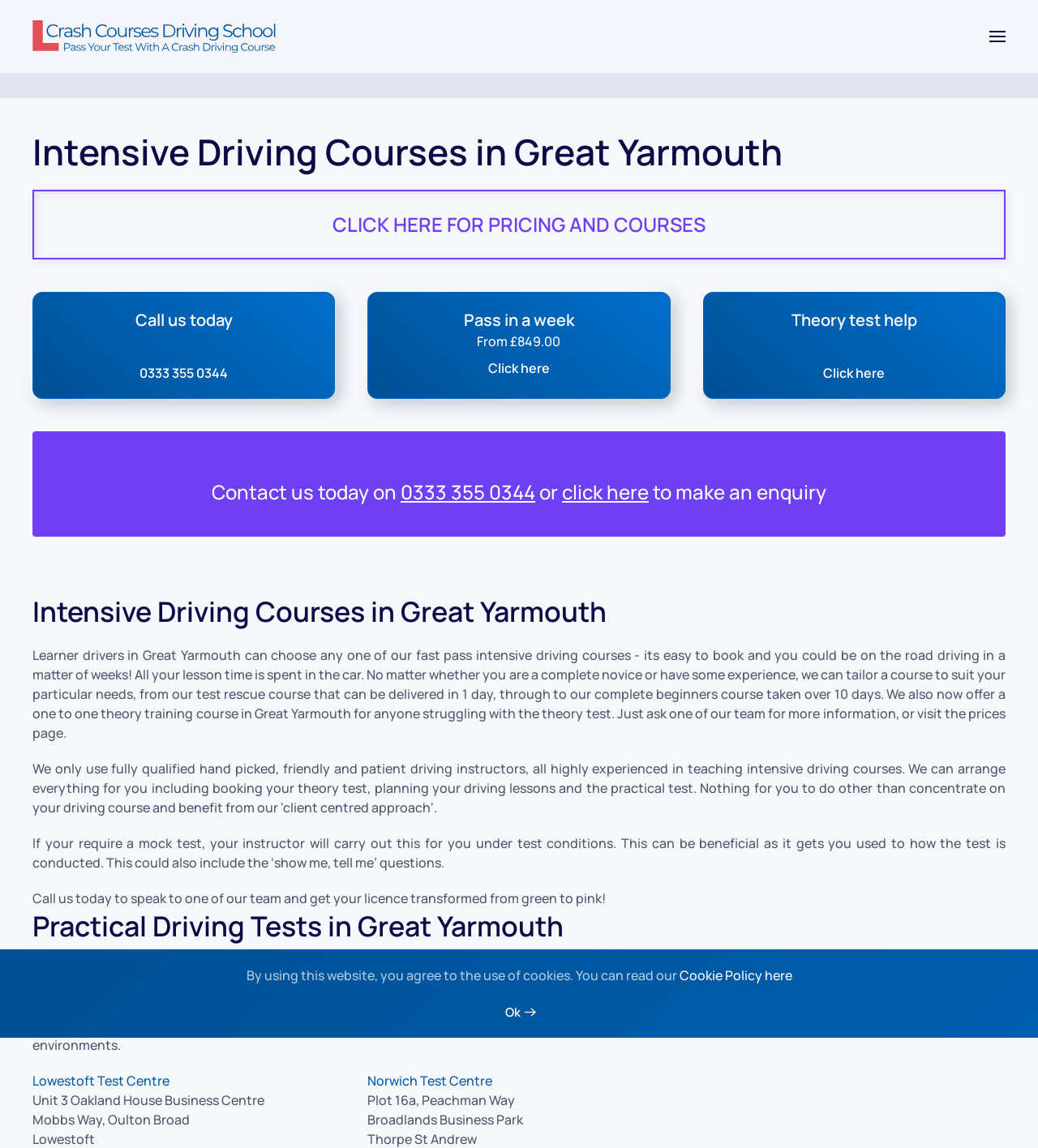Identify the bounding box coordinates of the clickable region to carry out the given instruction: "Call the phone number".

[0.134, 0.317, 0.22, 0.332]